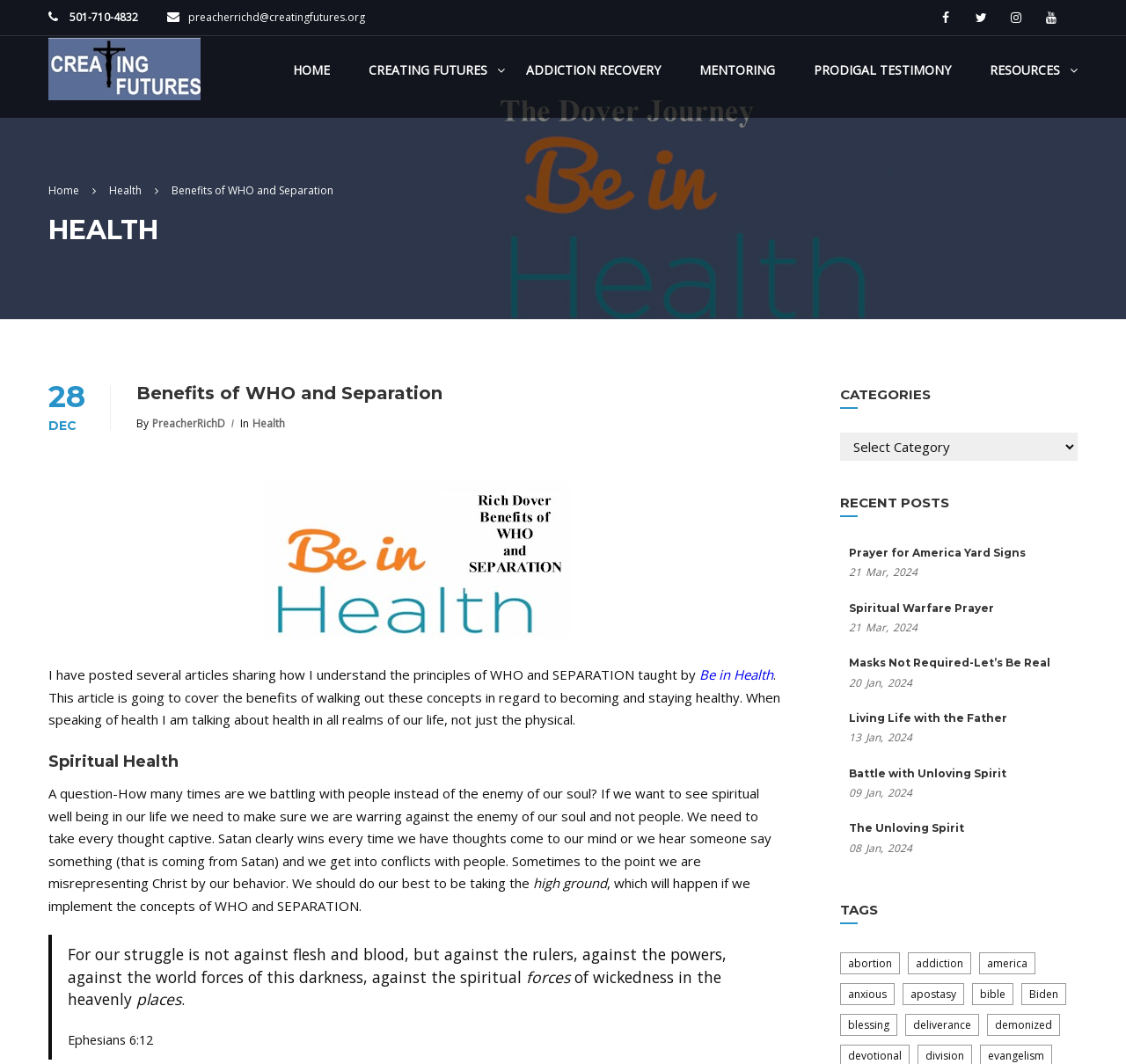What is the website about?
Answer with a single word or short phrase according to what you see in the image.

Health and wellness